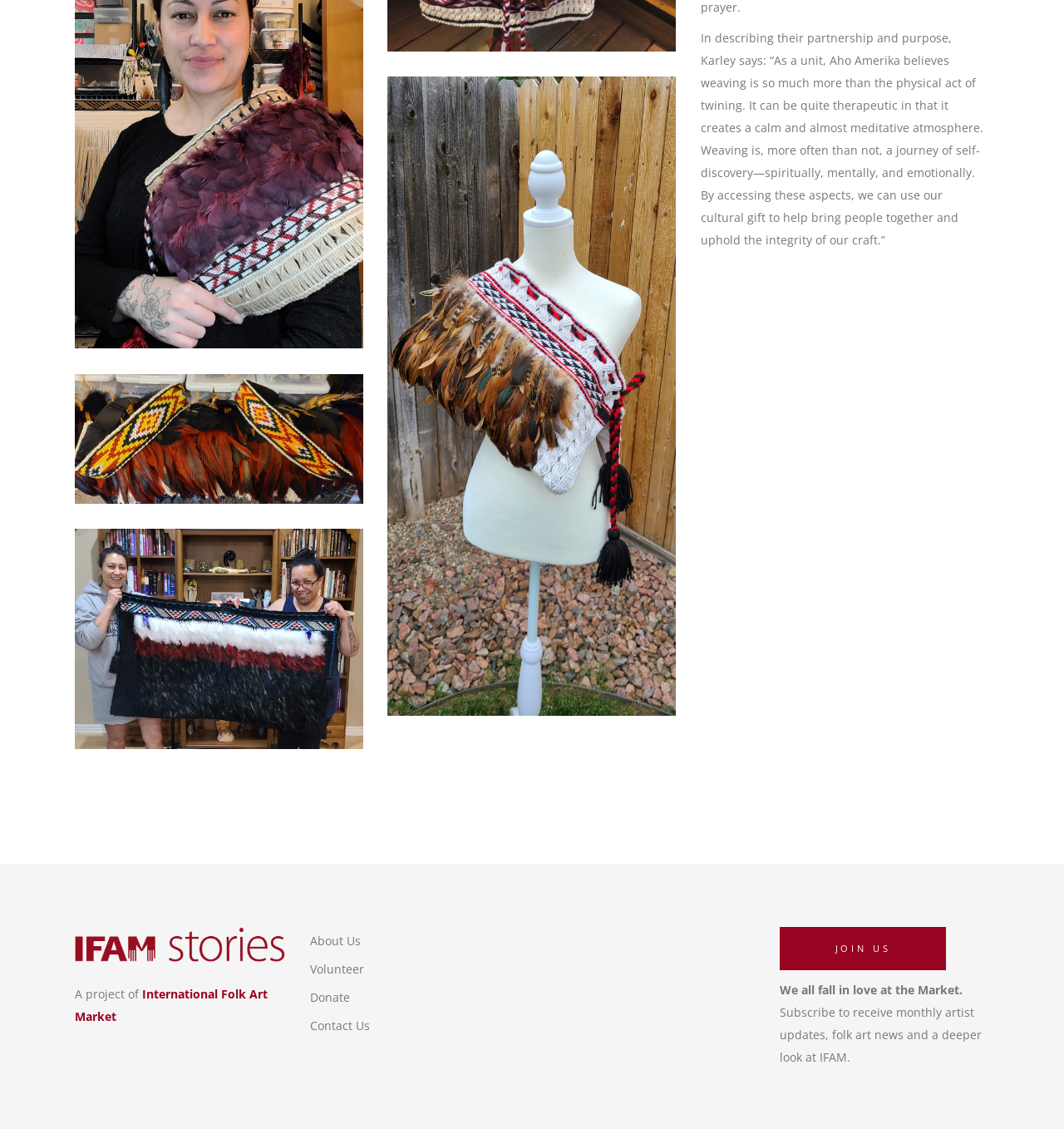Can you identify the bounding box coordinates of the clickable region needed to carry out this instruction: 'Visit International Folk Art Market'? The coordinates should be four float numbers within the range of 0 to 1, stated as [left, top, right, bottom].

[0.07, 0.873, 0.252, 0.907]